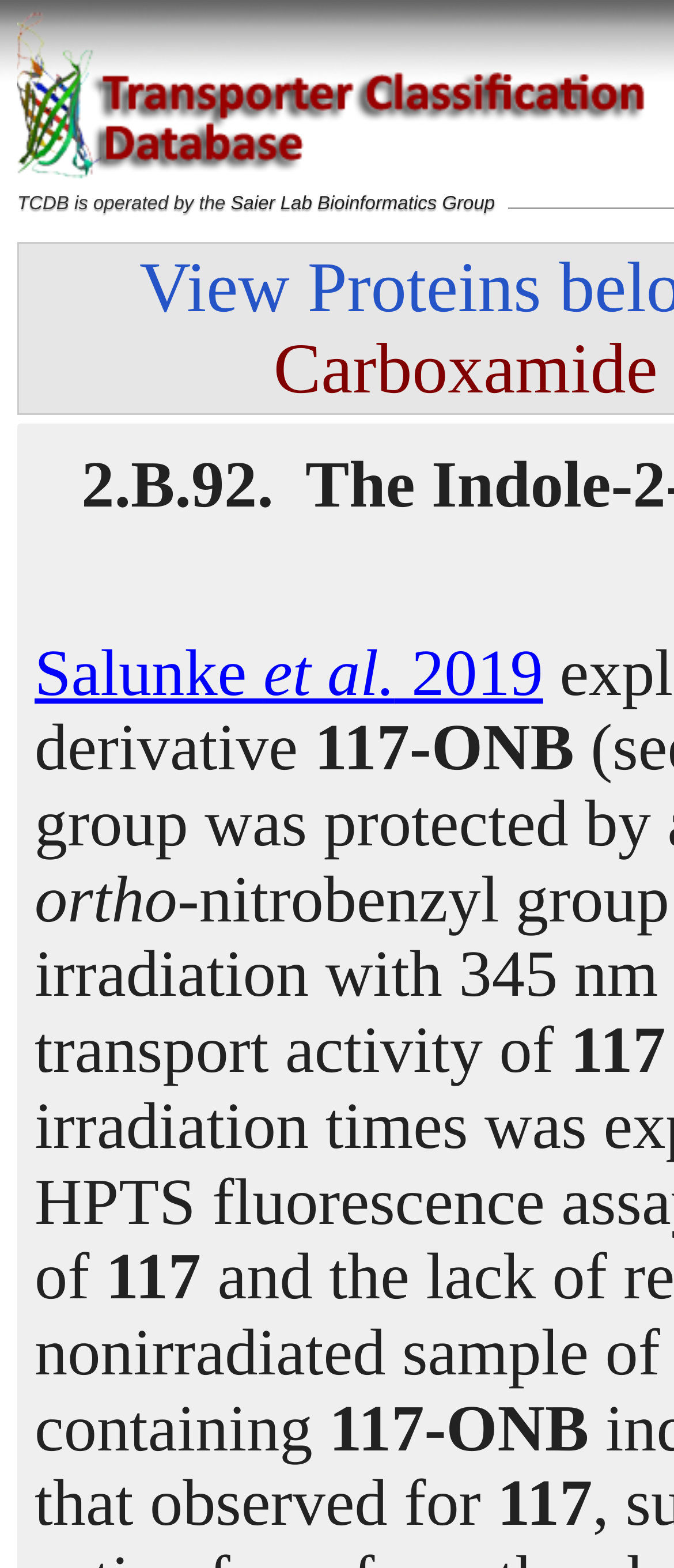What is the text above the link 'Salunke et al. 2019'?
Look at the image and provide a short answer using one word or a phrase.

TCDB is operated by the